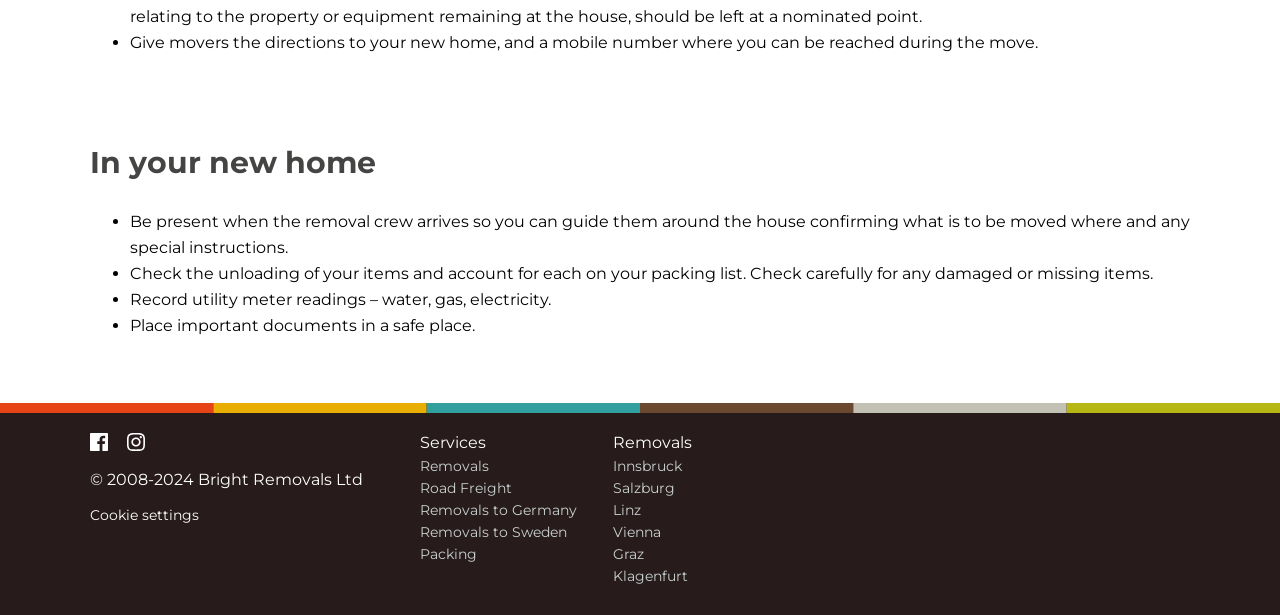Determine the bounding box coordinates of the region that needs to be clicked to achieve the task: "Check Customer reviews".

[0.629, 0.704, 0.768, 0.948]